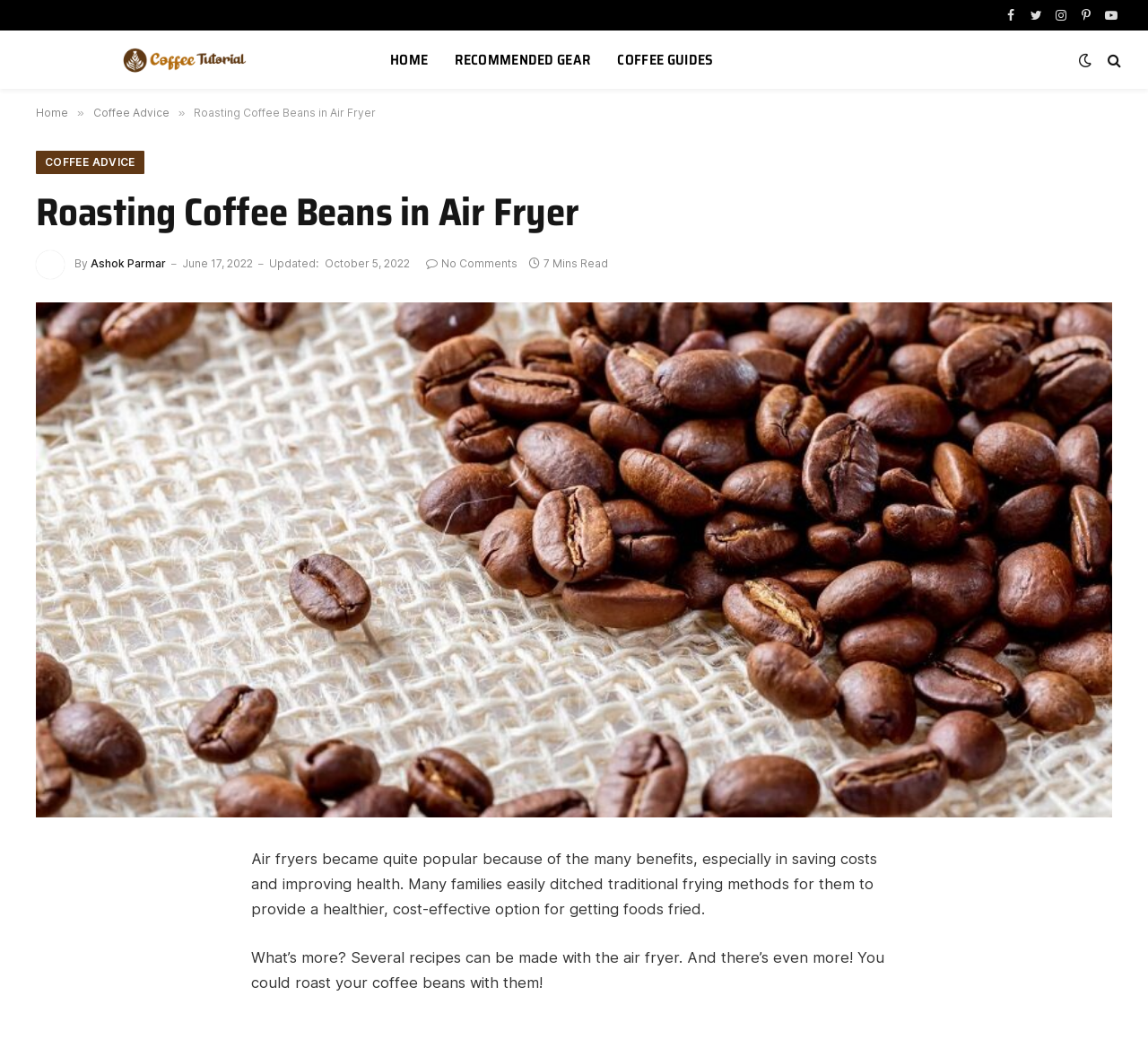Please specify the bounding box coordinates of the clickable region to carry out the following instruction: "Read the article Roasting Coffee Beans in Air Fryer". The coordinates should be four float numbers between 0 and 1, in the format [left, top, right, bottom].

[0.031, 0.286, 0.969, 0.773]